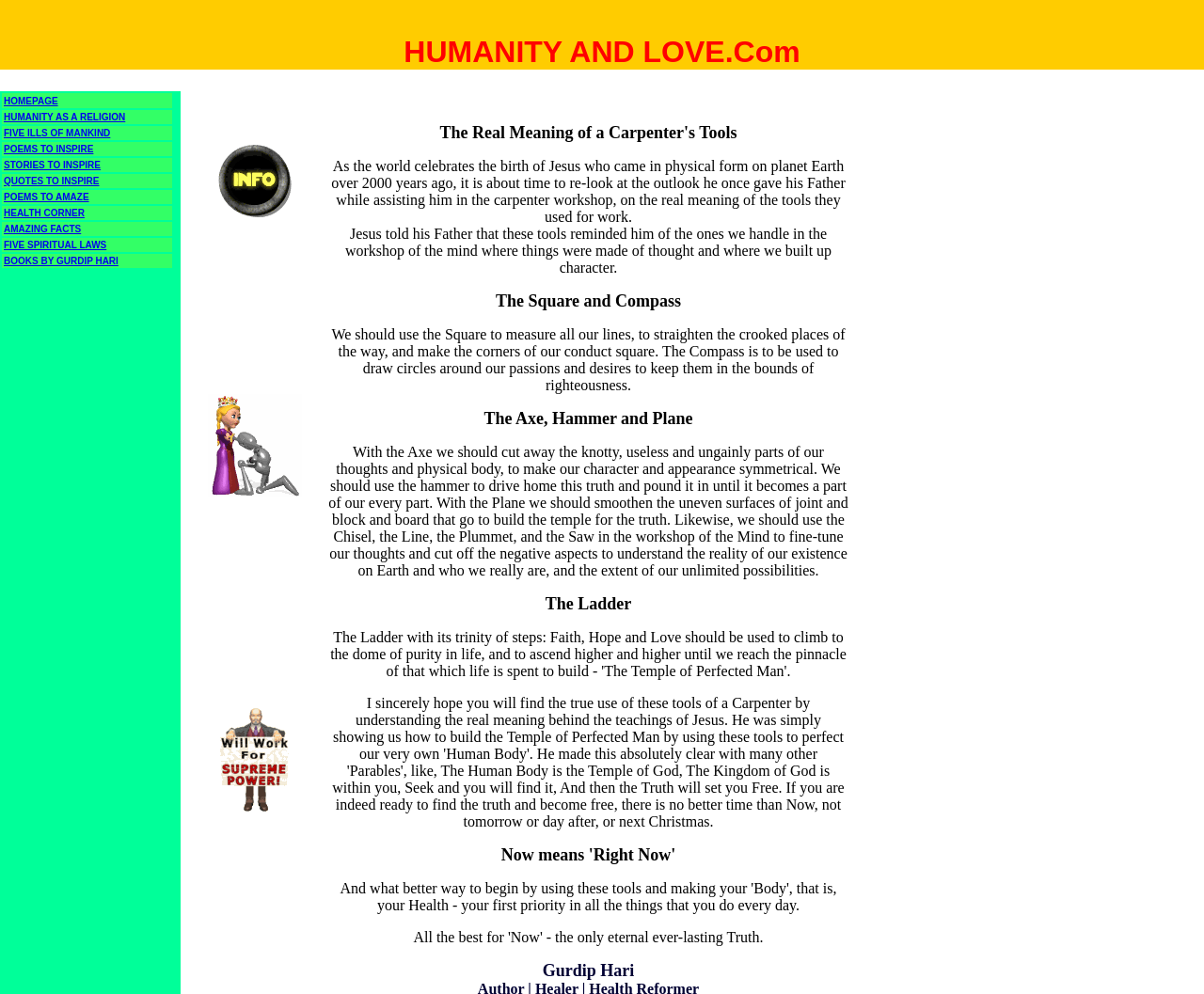Please identify the bounding box coordinates for the region that you need to click to follow this instruction: "View BOOKS BY GURDIP HARI".

[0.002, 0.255, 0.143, 0.27]